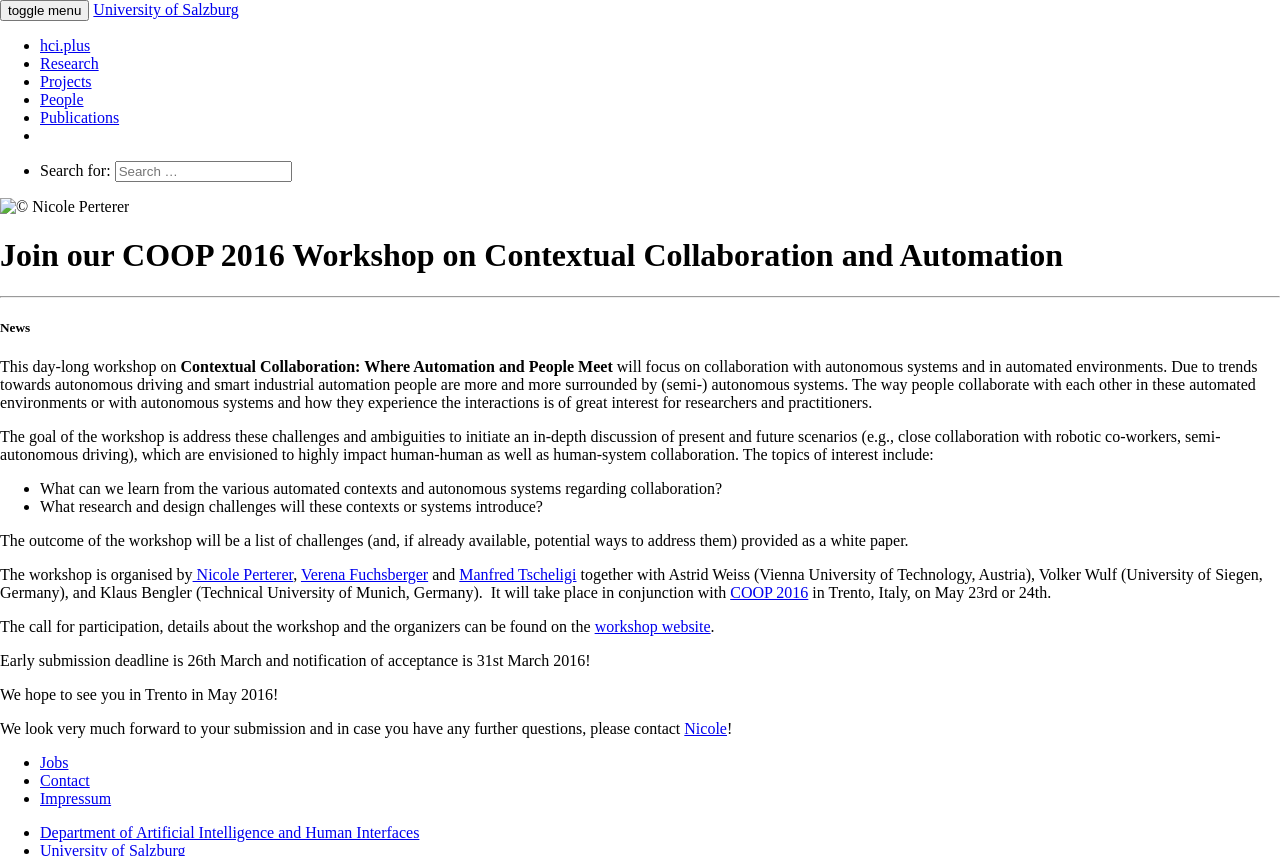Pinpoint the bounding box coordinates of the area that should be clicked to complete the following instruction: "Enter your email address". The coordinates must be given as four float numbers between 0 and 1, i.e., [left, top, right, bottom].

None